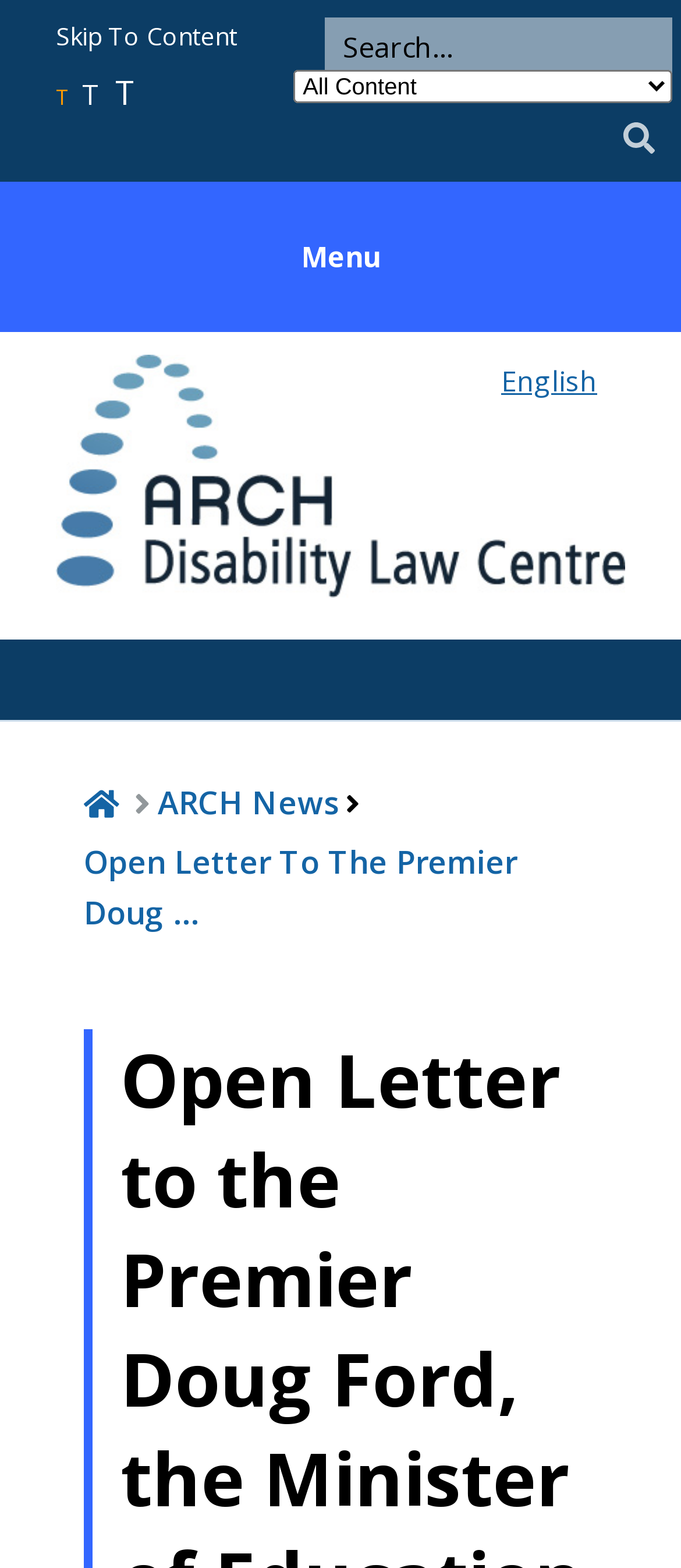What is the name of the organization?
Provide a fully detailed and comprehensive answer to the question.

The name of the organization can be found in the heading element, which is 'ARCH Disability Law Centre'. This is also confirmed by the image element with the same name.